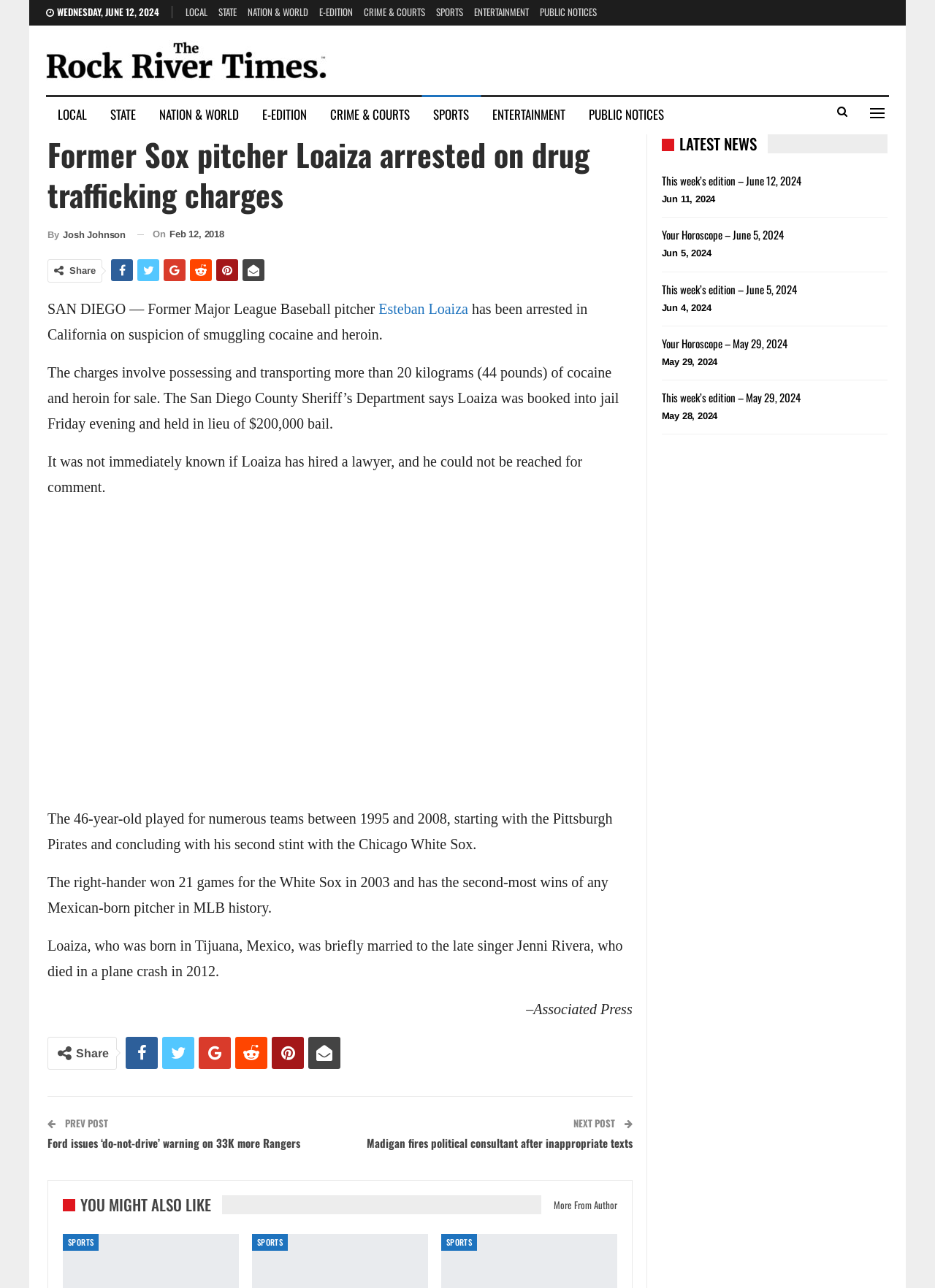Please determine the bounding box coordinates of the area that needs to be clicked to complete this task: 'Go to the Department of Education page'. The coordinates must be four float numbers between 0 and 1, formatted as [left, top, right, bottom].

None